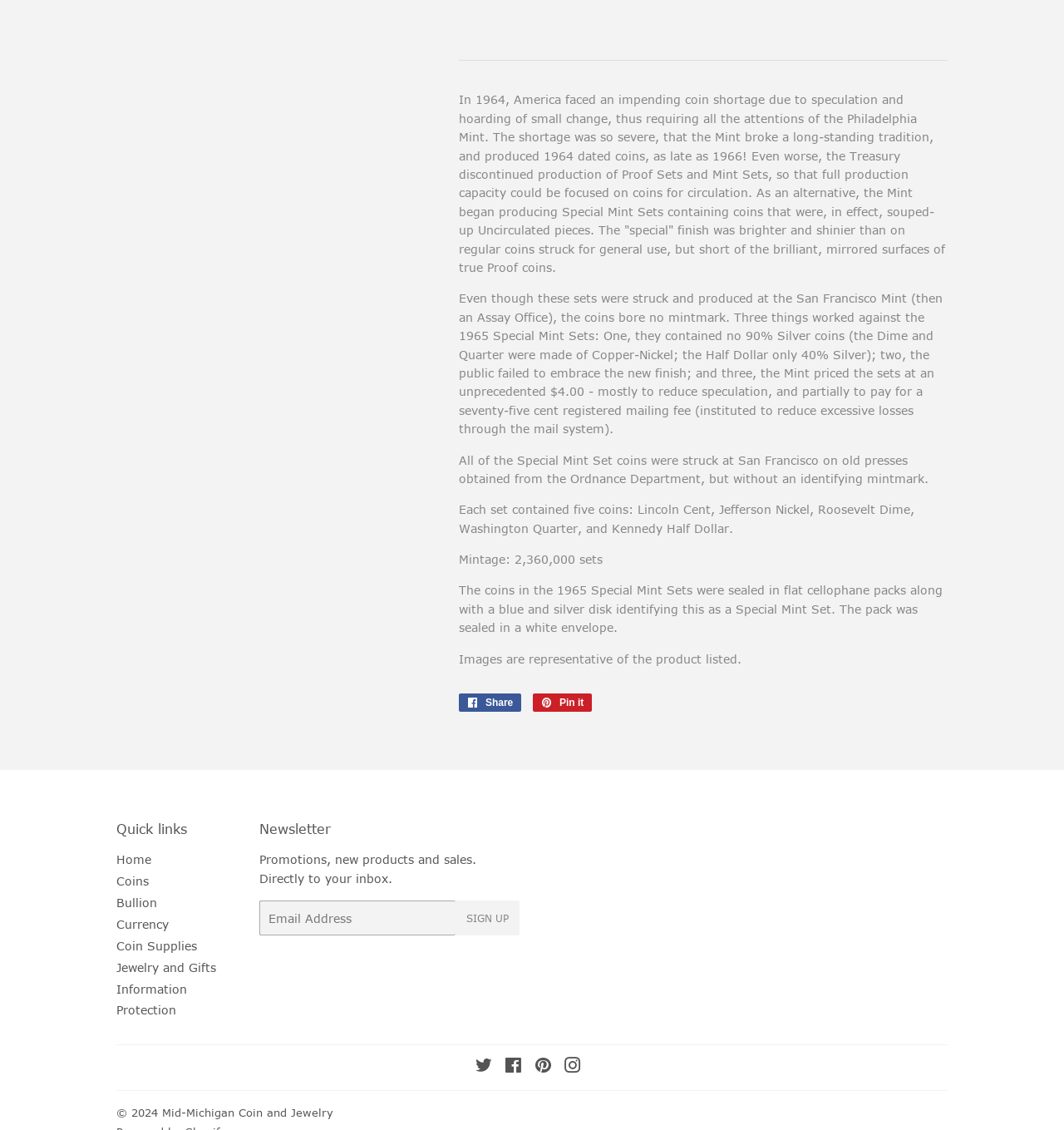Please find the bounding box for the following UI element description. Provide the coordinates in (top-left x, top-left y, bottom-right x, bottom-right y) format, with values between 0 and 1: Share Share on Facebook

[0.431, 0.614, 0.49, 0.63]